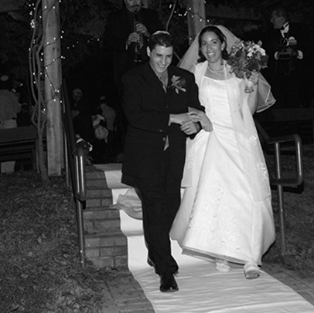Give a detailed account of everything present in the image.

The image captures a joyful moment from a wedding, showcasing a couple descending a staircase. The groom, dressed in a black suit, walks confidently beside the bride, who is radiant in a white wedding gown adorned with delicate patterns. In her hands, she holds a bouquet of flowers, adding a touch of vibrancy to the scene. The setting is transformed by soft, ambient lighting from strings of lights in the background, enhancing the romantic atmosphere. The couple's expressions convey happiness and excitement, making it a memorable moment filled with love and celebration.